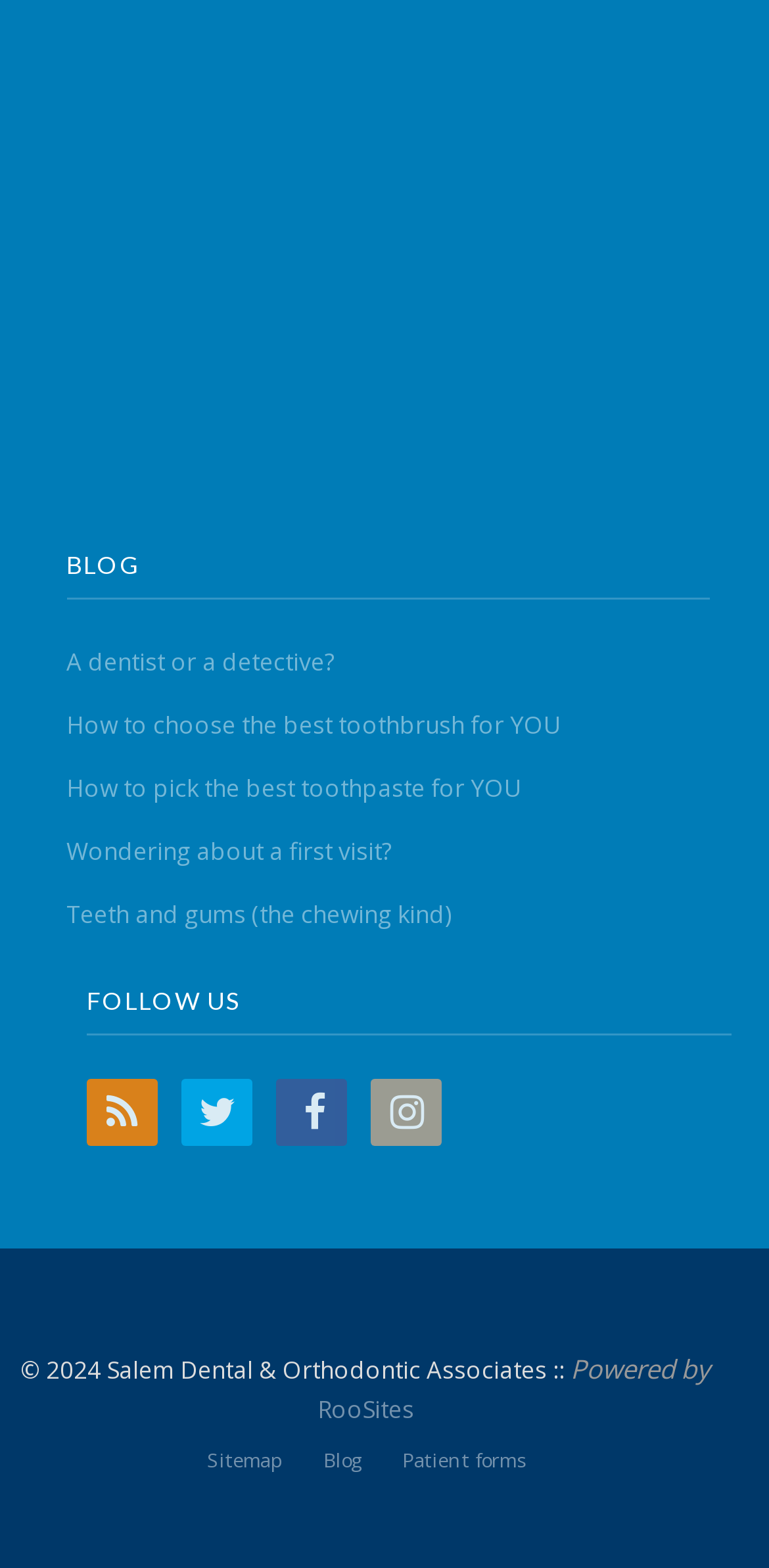Identify the bounding box coordinates for the region of the element that should be clicked to carry out the instruction: "Visit the sitemap". The bounding box coordinates should be four float numbers between 0 and 1, i.e., [left, top, right, bottom].

[0.269, 0.922, 0.367, 0.94]